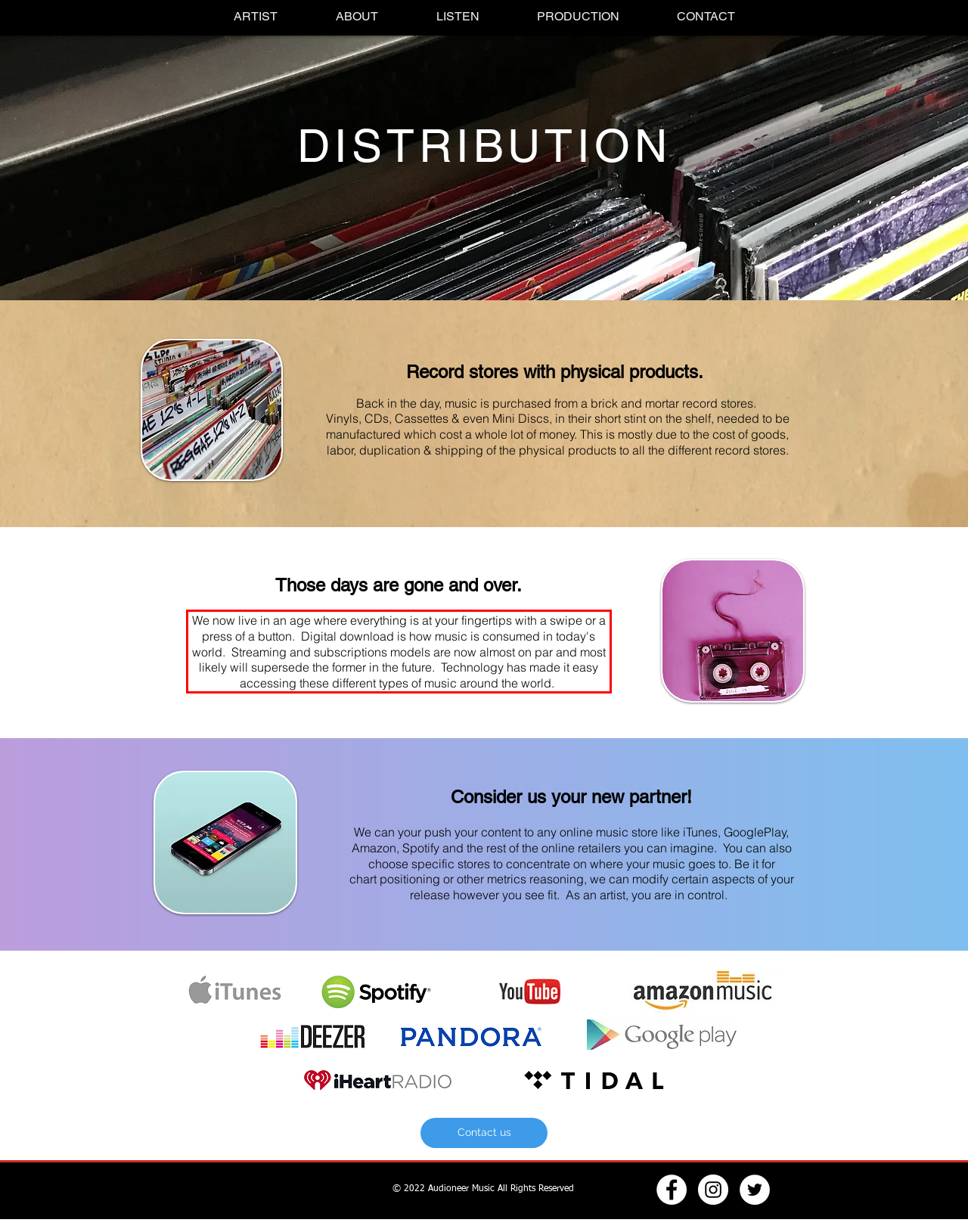Please identify and extract the text from the UI element that is surrounded by a red bounding box in the provided webpage screenshot.

We now live in an age where everything is at your fingertips with a swipe or a press of a button. Digital download is how music is consumed in today's world. Streaming and subscriptions models are now almost on par and most likely will supersede the former in the future. Technology has made it easy accessing these different types of music around the world.